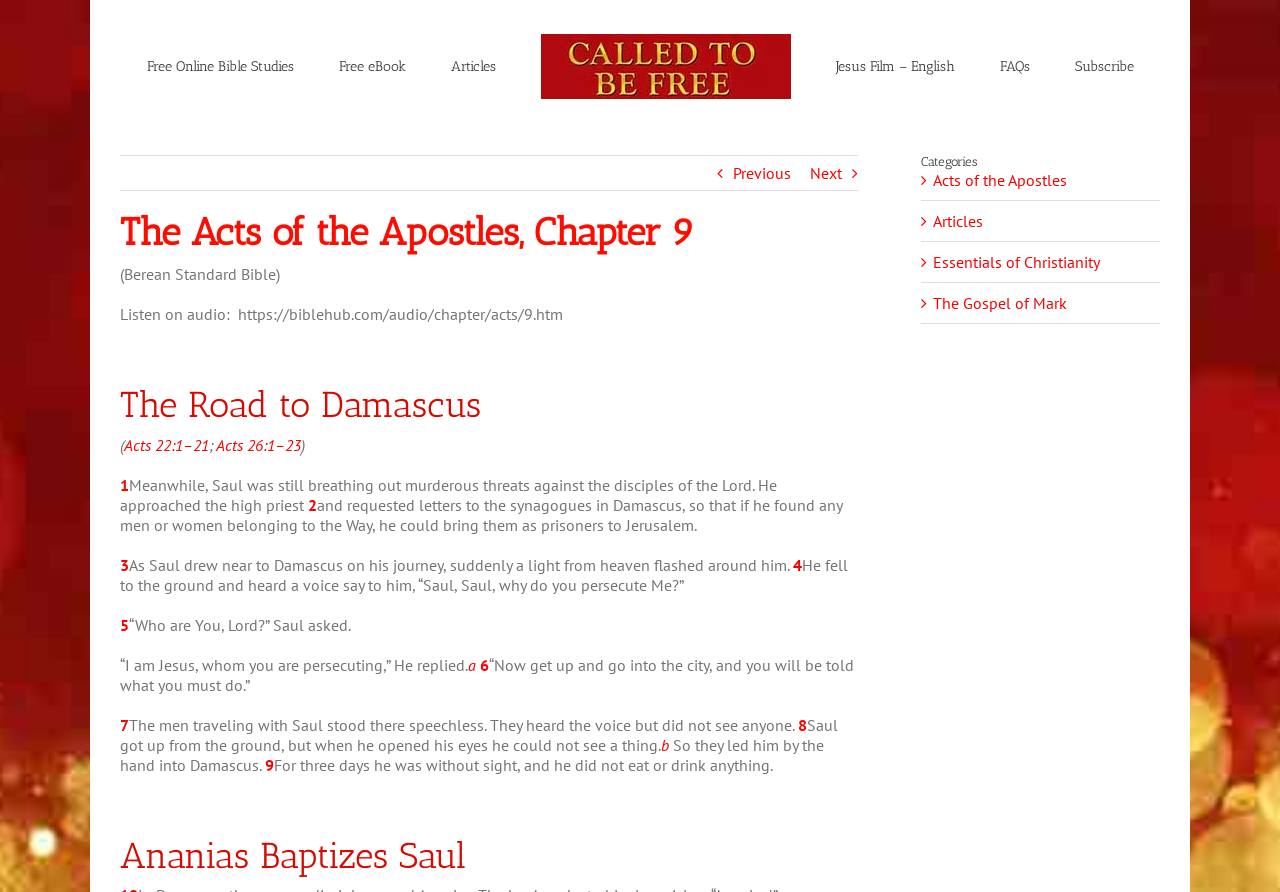Please reply to the following question with a single word or a short phrase:
What is the link to listen to the audio of this chapter?

https://biblehub.com/audio/chapter/acts/9.htm